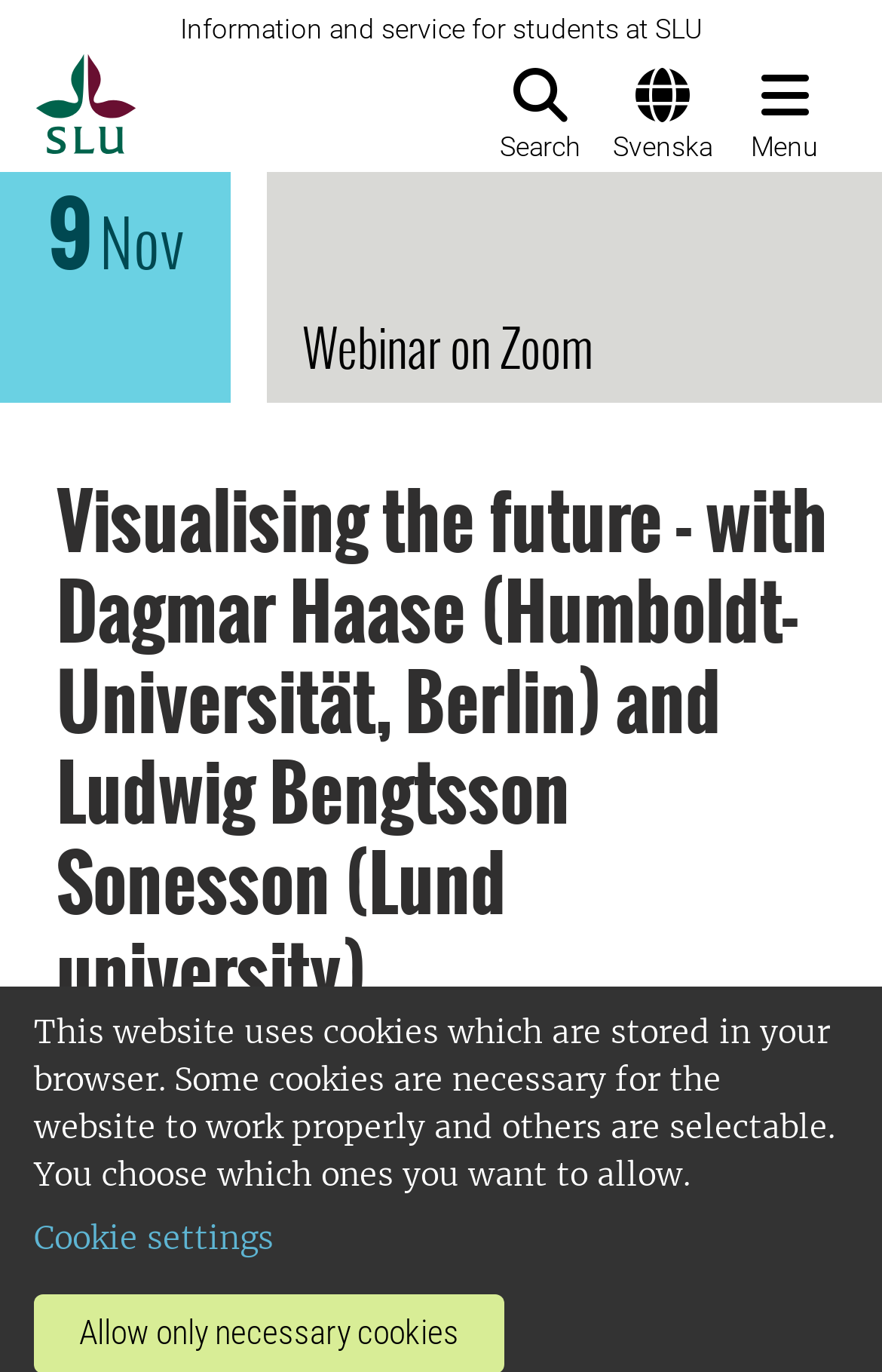Provide an in-depth description of the elements and layout of the webpage.

The webpage appears to be an event page for a webinar and discussion featuring Dagmar Haase and Ludwig Bengtsson Sonesson. At the top of the page, there is a notification about the website using cookies, with a link to "Cookie settings" and another link to the start page. Below this, there is a header with the title "Information and service for students at SLU".

The main navigation menu is located at the top of the page, spanning the full width. It contains a search button, a link to switch to Swedish, and a menu button. On the left side of the page, there is a section with the date "9 Nov" and a note about the webinar being held on Zoom.

The main content area is divided into two sections. The top section has a large heading with the title of the event, "Visualising the future - with Dagmar Haase (Humboldt-Universität, Berlin) and Ludwig Bengtsson Sonesson (Lund university)". Below this, there is a subtitle "SEMINARS, WORKSHOPS |".

The bottom section has four links to different pages: "CONTACT", "FACTS", "PROGRAM", and "SHARE". These links are aligned horizontally and take up the full width of the page.